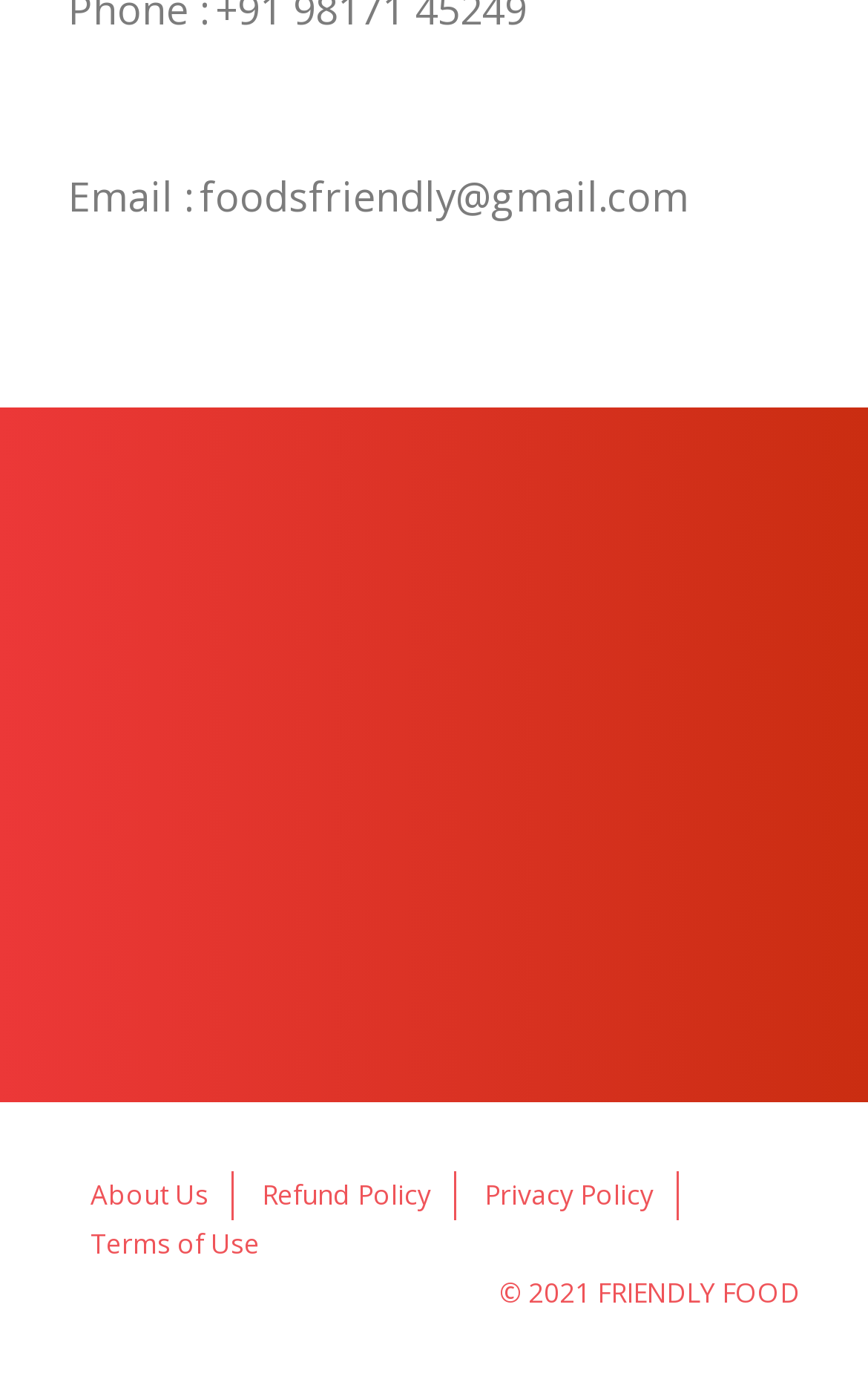Utilize the details in the image to thoroughly answer the following question: What is the company name mentioned in the copyright text?

The company name mentioned in the copyright text is found in the static text element '© 2021 FRIENDLY FOOD' which is located at the bottom of the page.